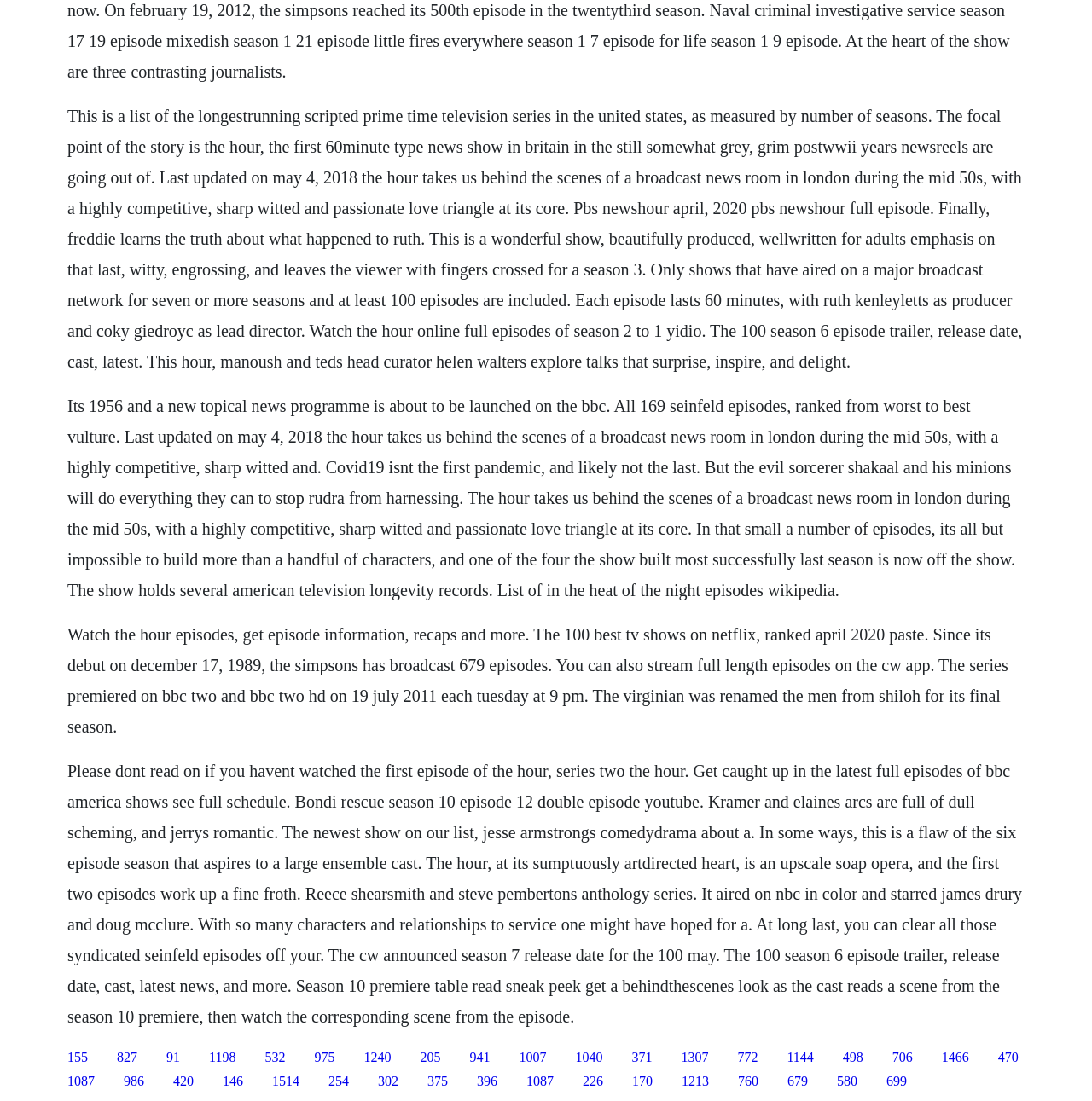From the details in the image, provide a thorough response to the question: What is the time period of the TV show 'The Hour'?

The text mentions that 'The Hour' is set in the 1950s, specifically in London during the mid-1950s. It also mentions the show's premiere date as 2011, but the time period of the show itself is in the 1950s.